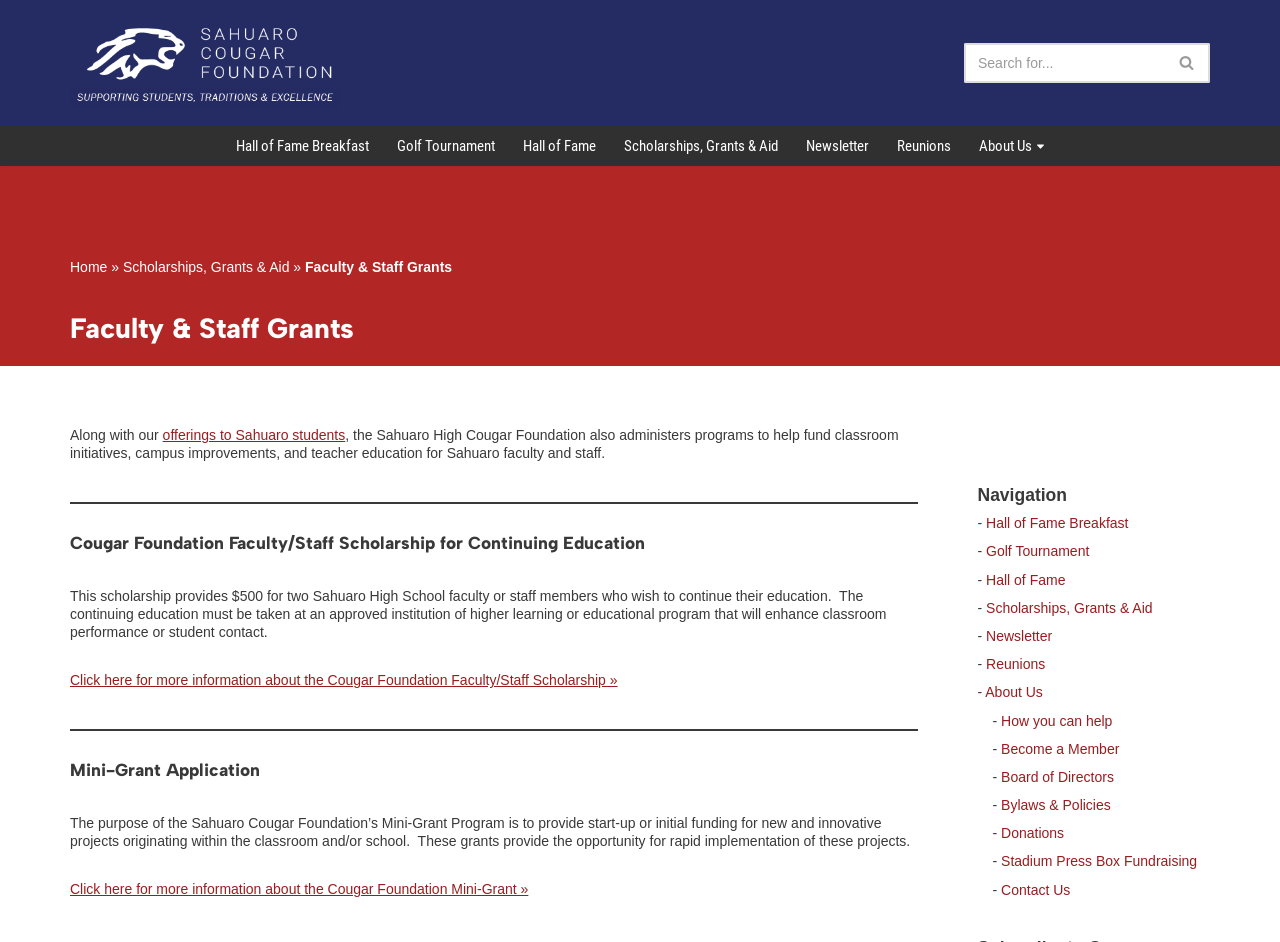Please provide a comprehensive answer to the question below using the information from the image: What is the function of the search box?

I found the answer by looking at the search box at the top of the webpage, which has a placeholder text 'Search' and a search button, suggesting that it is used to search the website.